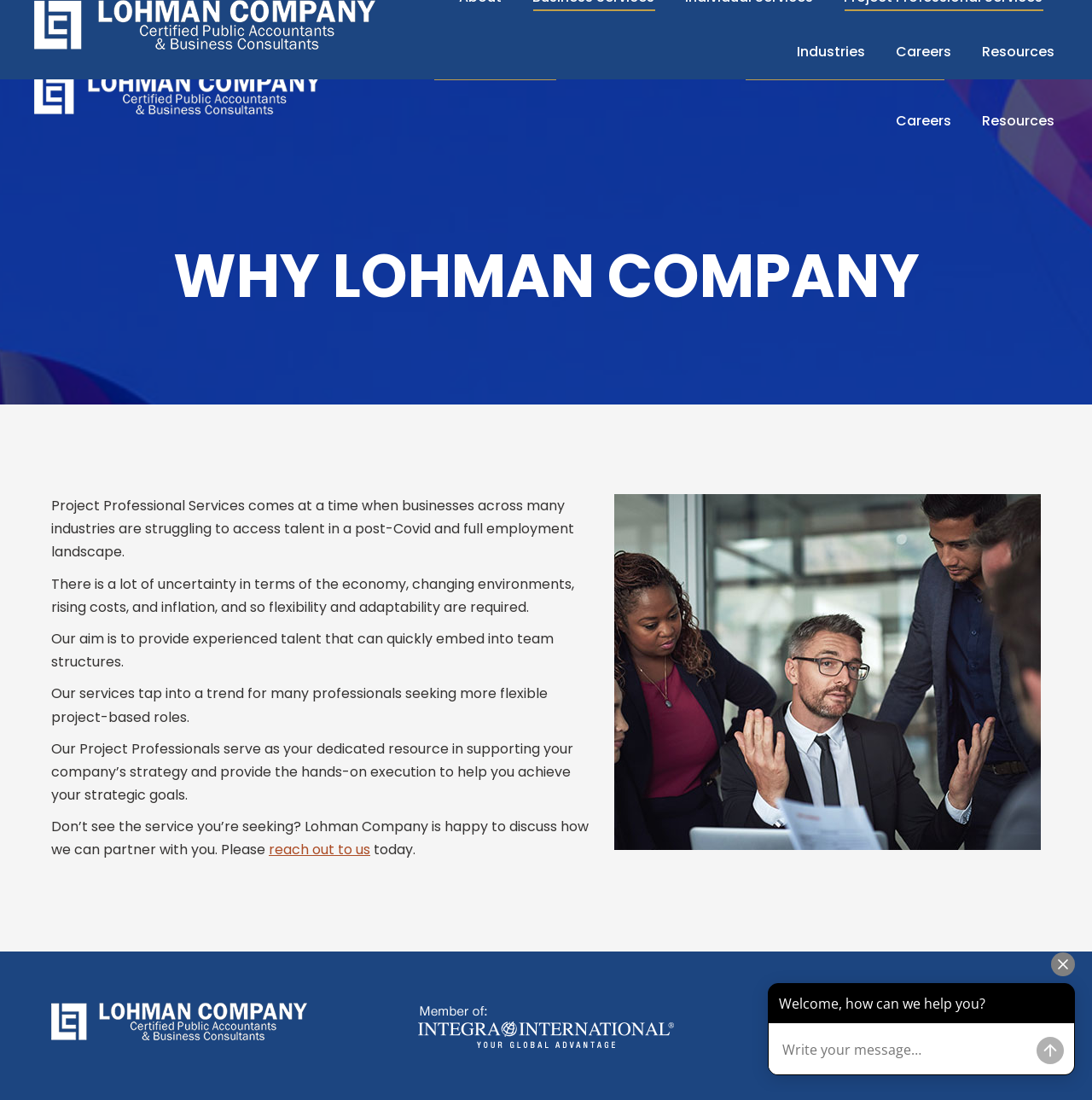Please predict the bounding box coordinates of the element's region where a click is necessary to complete the following instruction: "Contact Us". The coordinates should be represented by four float numbers between 0 and 1, i.e., [left, top, right, bottom].

[0.66, 0.01, 0.727, 0.026]